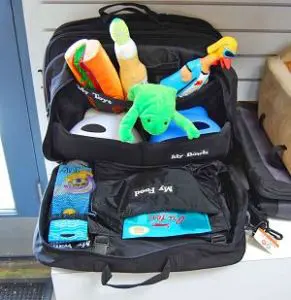Detail everything you observe in the image.

The image depicts a well-organized pet overnight bag, featuring a variety of essential items for traveling with pets. The bag is unzipped, revealing colorful toys, including a green lizard and a rubber chicken, along with various practical supplies such as food and water bowls, and perhaps travel-friendly pet bedding. This setup is ideal for ensuring your furry companions are comfortable and entertained during a move or a trip. The background suggests a casual environment, emphasizing the theme of preparing pets for travel, reflecting the advice to pack an overnight bag with necessary items like food, toys, and comfort items, ensuring a smooth experience for both pets and their owners.